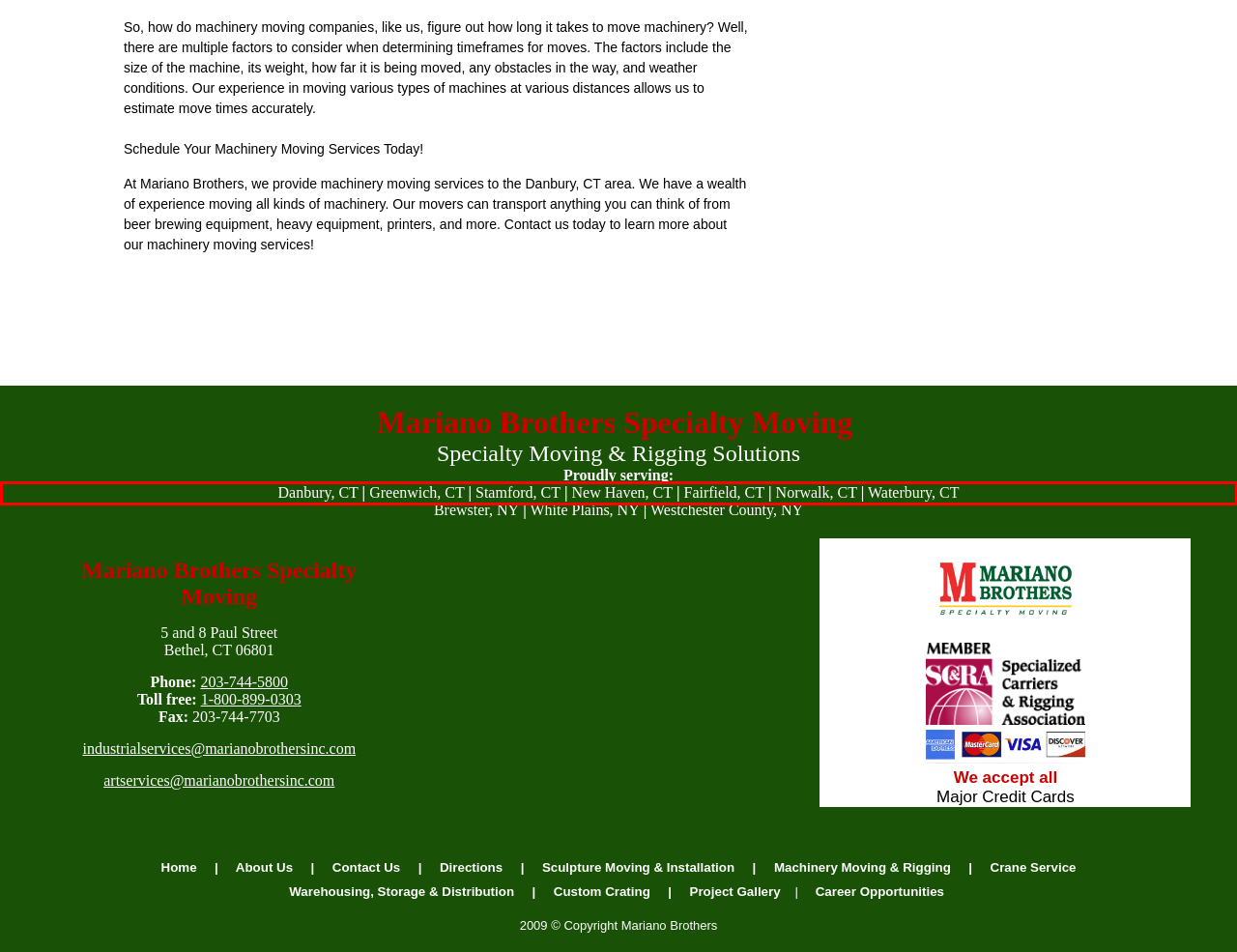Within the provided webpage screenshot, find the red rectangle bounding box and perform OCR to obtain the text content.

Danbury, CT | Greenwich, CT | Stamford, CT | New Haven, CT | Fairfield, CT | Norwalk, CT | Waterbury, CT